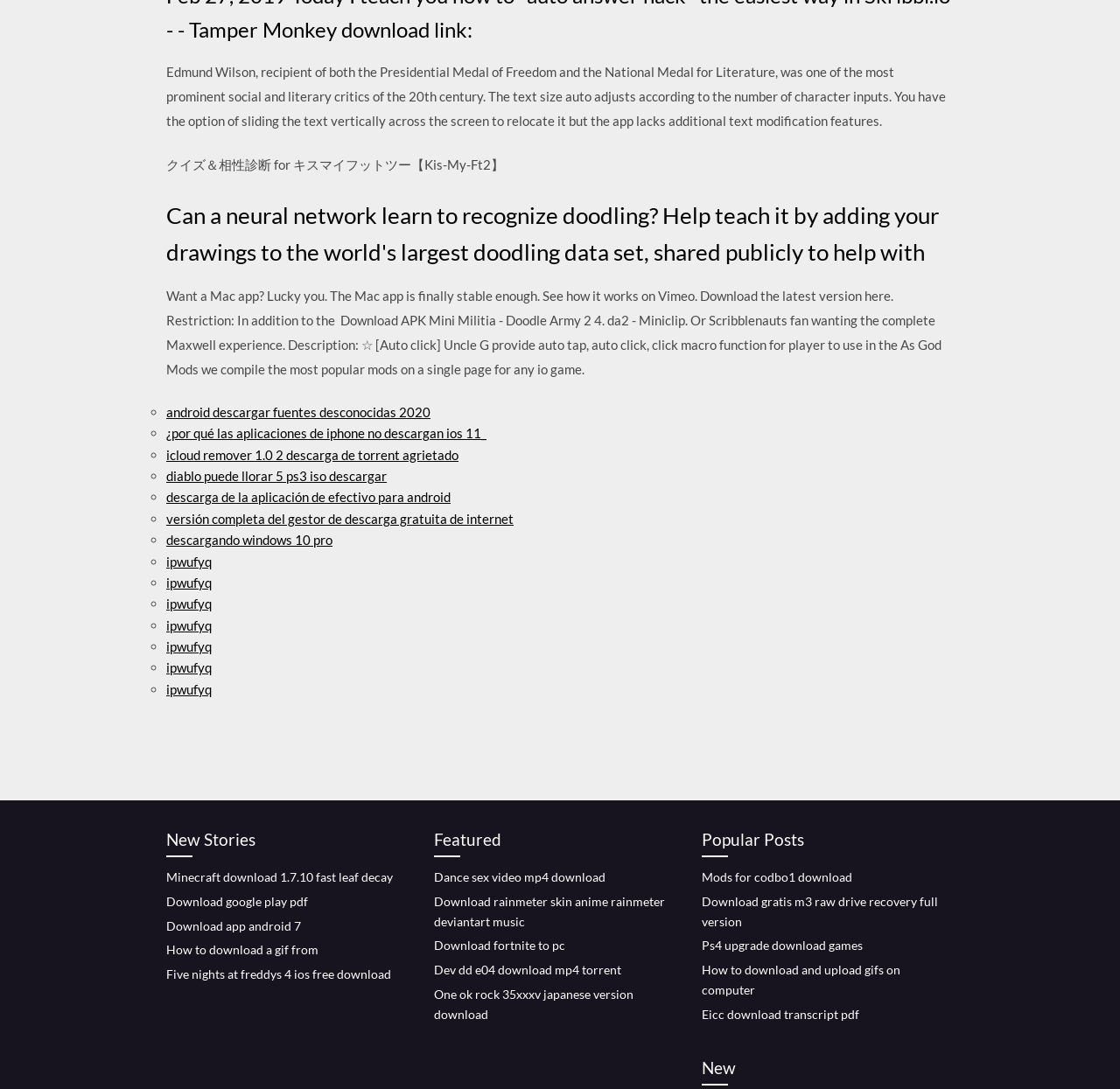Could you find the bounding box coordinates of the clickable area to complete this instruction: "Click the link to download Minecraft 1.7.10 fast leaf decay"?

[0.148, 0.798, 0.351, 0.812]